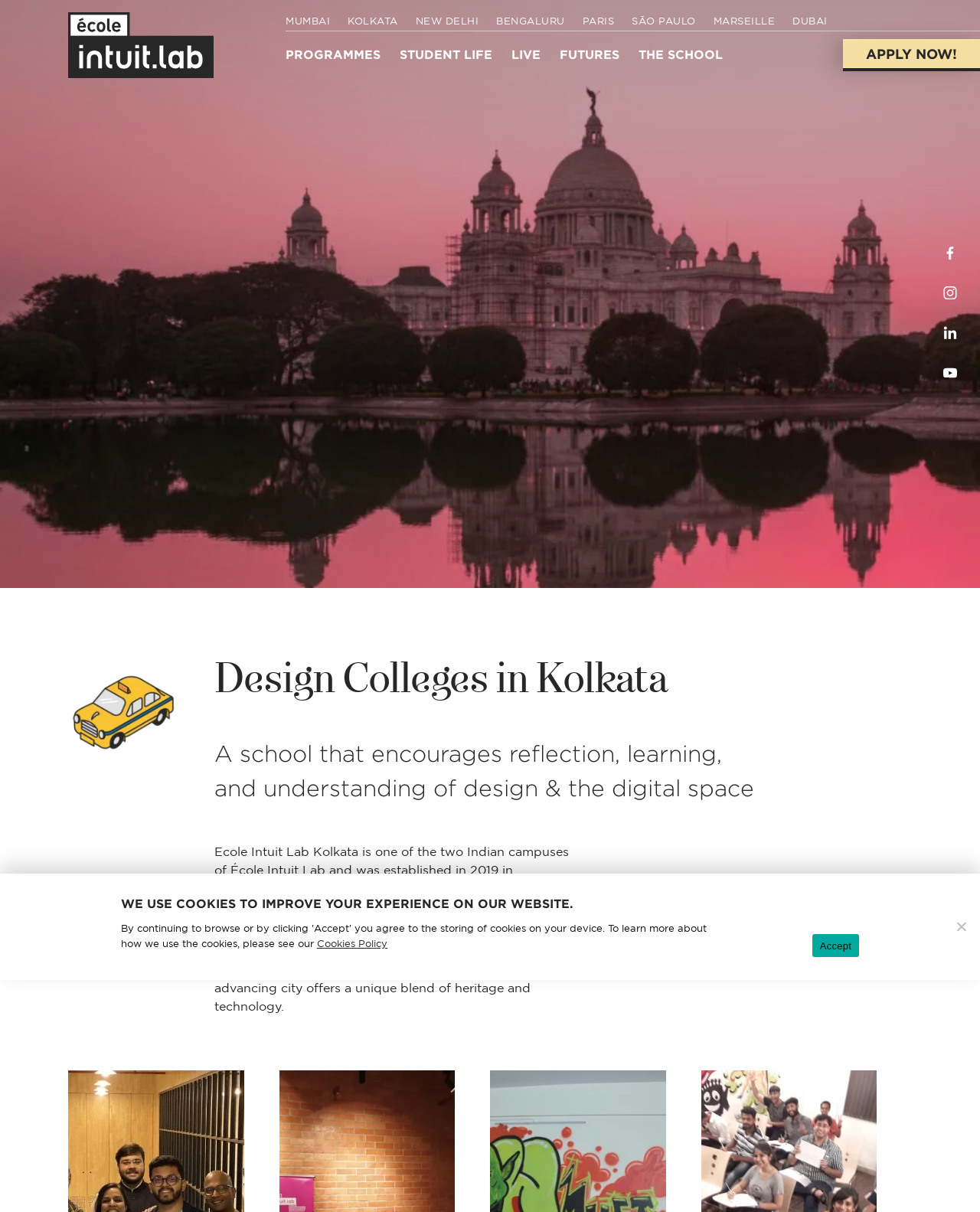How many cities are listed on the page?
Deliver a detailed and extensive answer to the question.

I counted the number of links that appear to be city names, which are MUMBAI, KOLKATA, NEW DELHI, BENGALURU, PARIS, SÃO PAULO, MARSEILLE, and DUBAI. There are 8 cities listed.